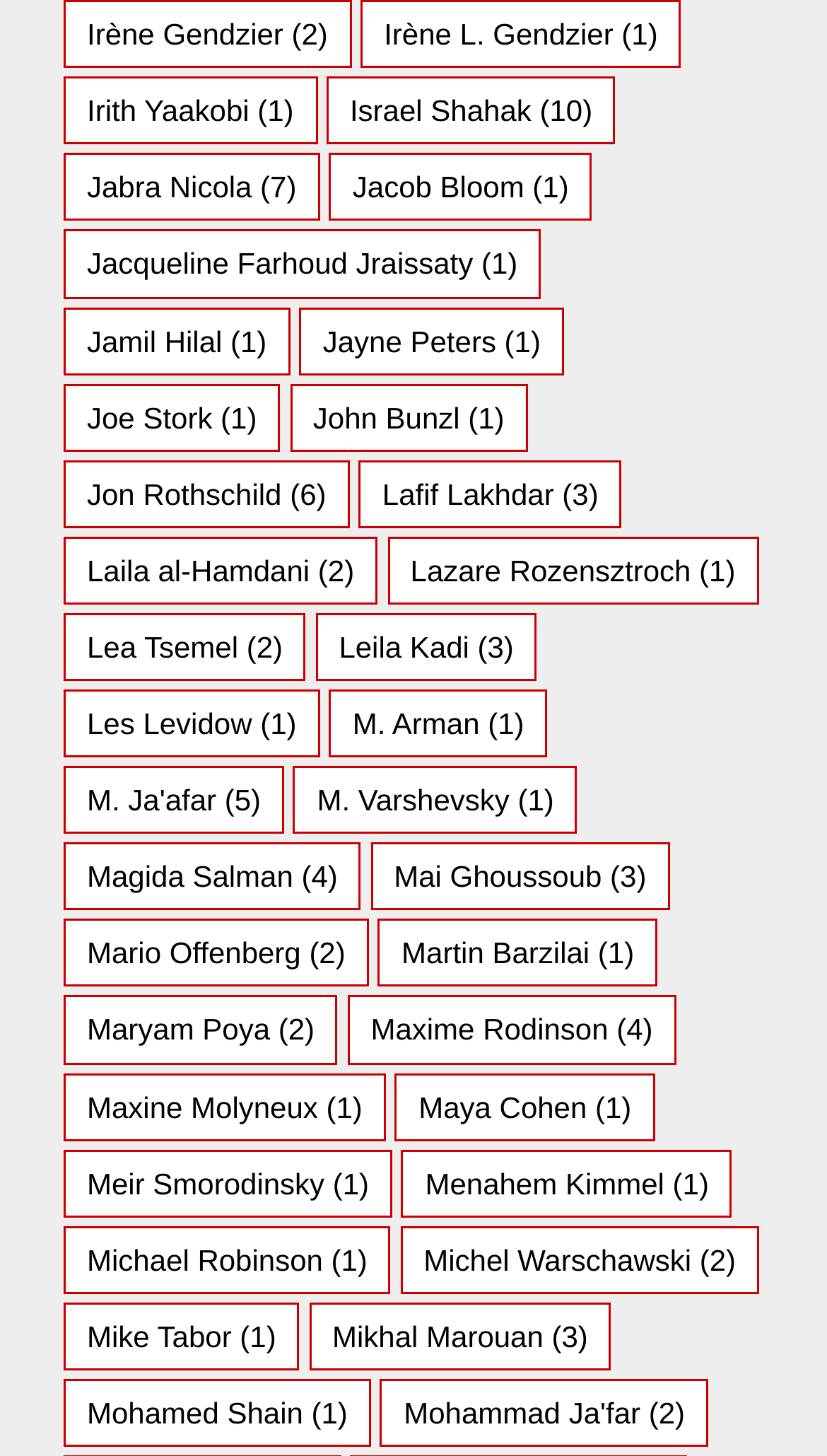Use a single word or phrase to answer the following:
How many links are on this webpage?

635